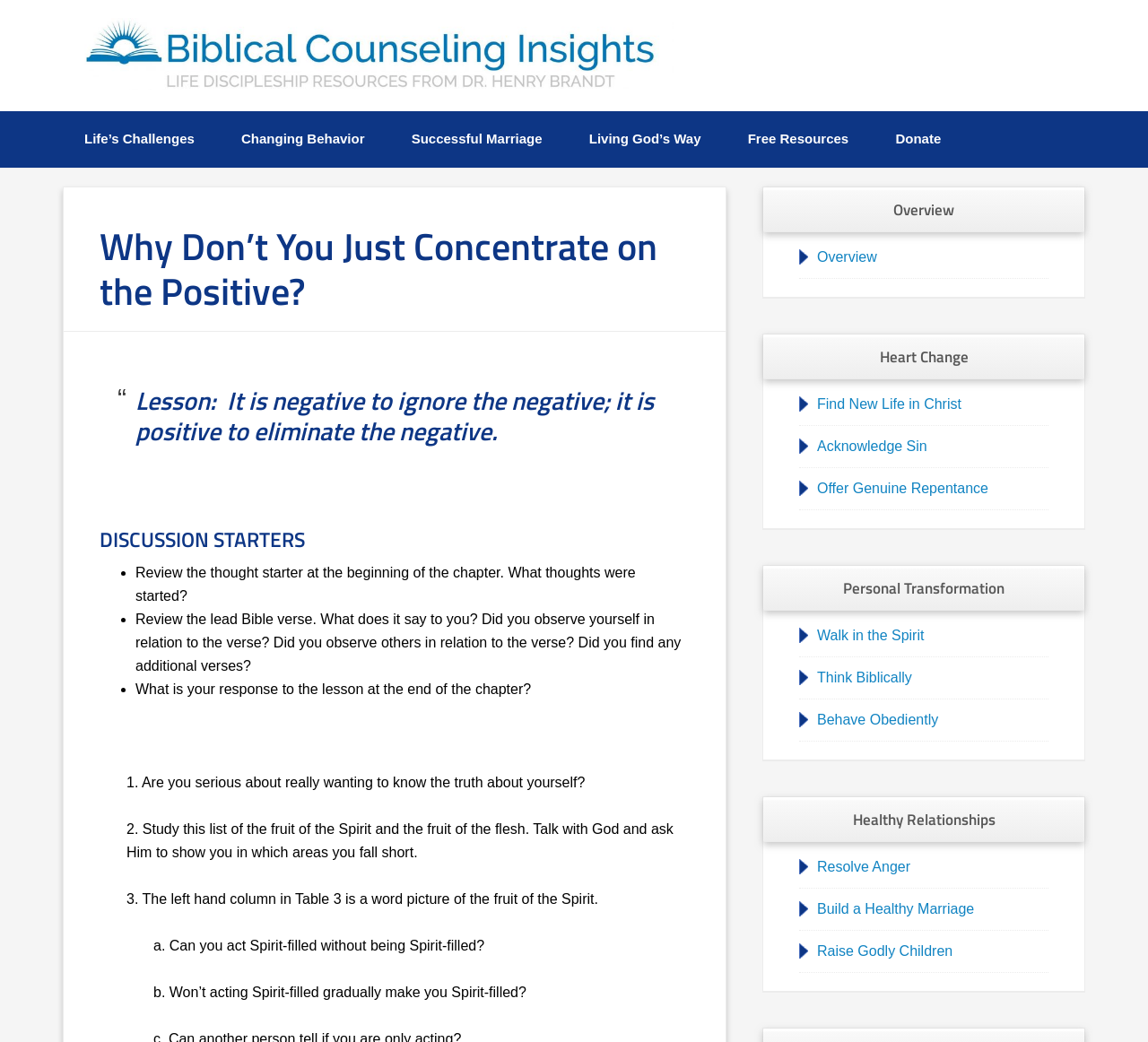Give a detailed account of the webpage.

This webpage is about biblical counseling insights, specifically focusing on the topic "Why Don't You Just Concentrate on the Positive?" on page 4. At the top, there is a navigation menu with links to various categories, including "Life's Challenges", "Changing Behavior", "Successful Marriage", "Living God's Way", "Free Resources", and "Donate".

Below the navigation menu, there is a header section with a heading that repeats the title of the page. Following this, there is a blockquote with a lesson statement, which is "It is negative to ignore the negative; it is positive to eliminate the negative."

The main content of the page is divided into sections, starting with "DISCUSSION STARTERS". This section contains a list of questions and prompts, each marked with a bullet point, that encourage the reader to reflect on their thoughts and behaviors. The questions are related to reviewing the chapter, observing oneself and others in relation to a Bible verse, and responding to the lesson.

Further down the page, there are additional sections with headings such as "Overview", "Heart Change", "Personal Transformation", and "Healthy Relationships". Each of these sections contains links to related topics, such as "Find New Life in Christ", "Walk in the Spirit", and "Resolve Anger". These links are arranged in a column, with the headings above them.